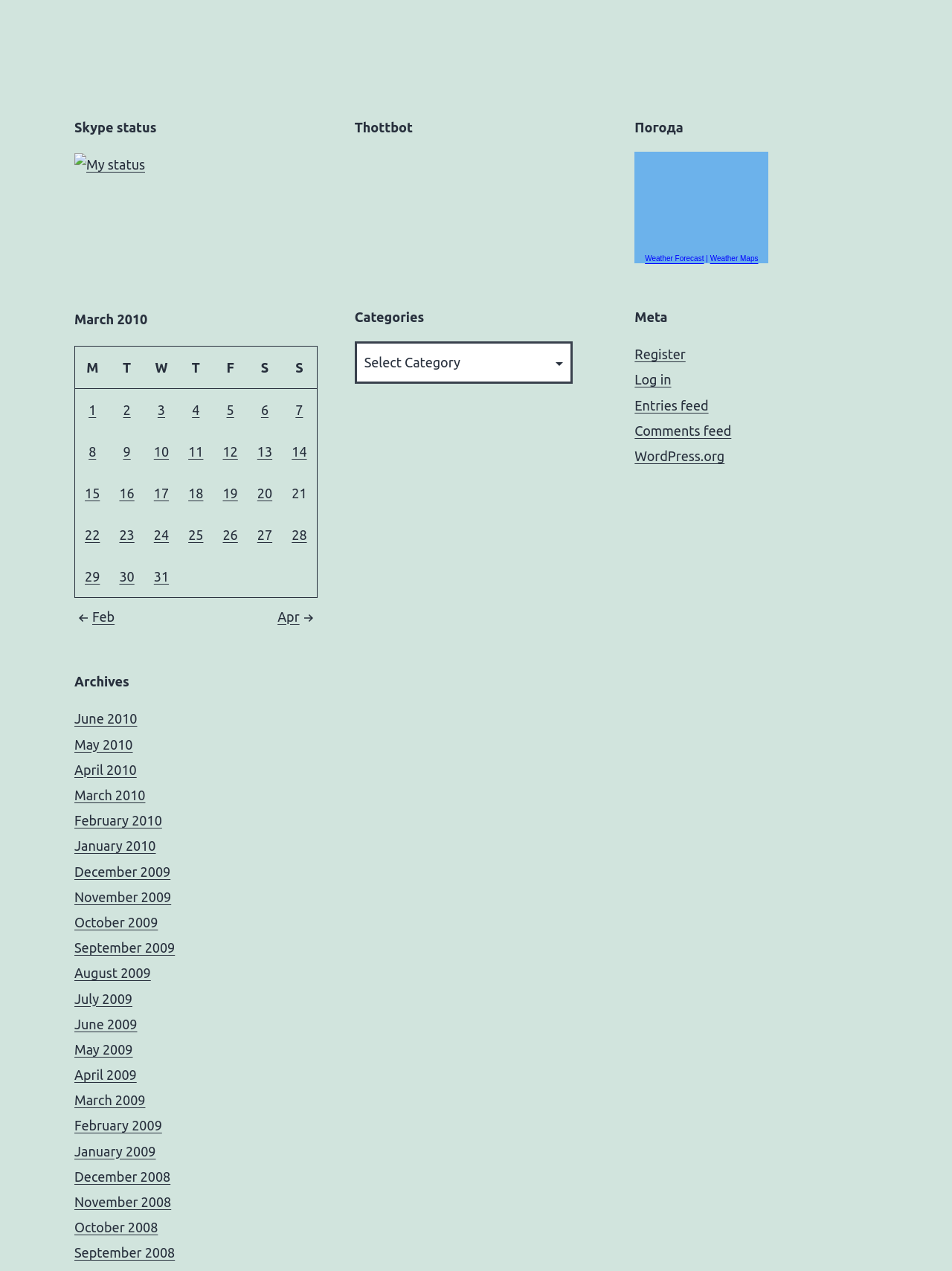Predict the bounding box coordinates for the UI element described as: "WordPress.org". The coordinates should be four float numbers between 0 and 1, presented as [left, top, right, bottom].

[0.667, 0.353, 0.761, 0.365]